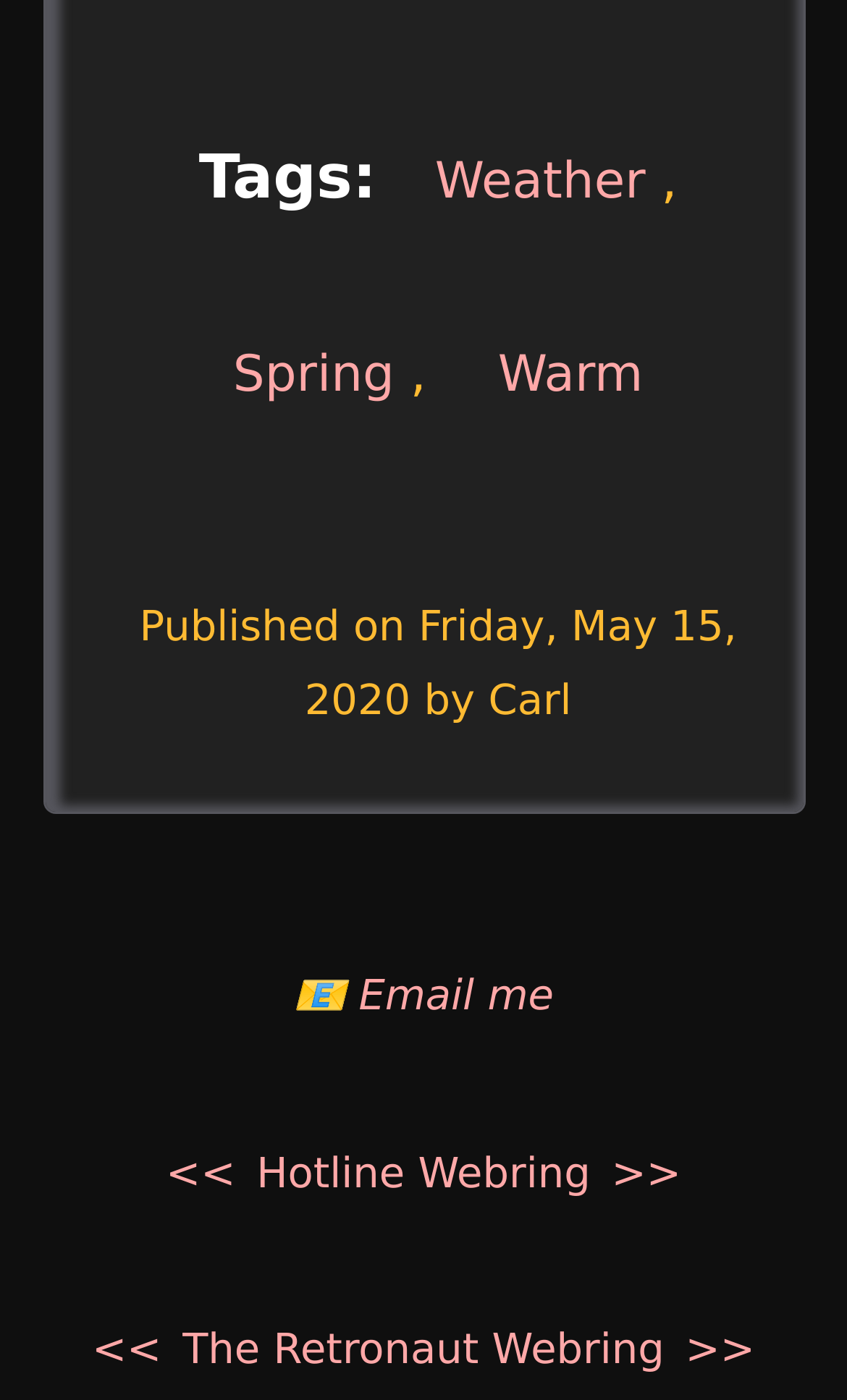Show me the bounding box coordinates of the clickable region to achieve the task as per the instruction: "Email me".

[0.346, 0.693, 0.654, 0.729]